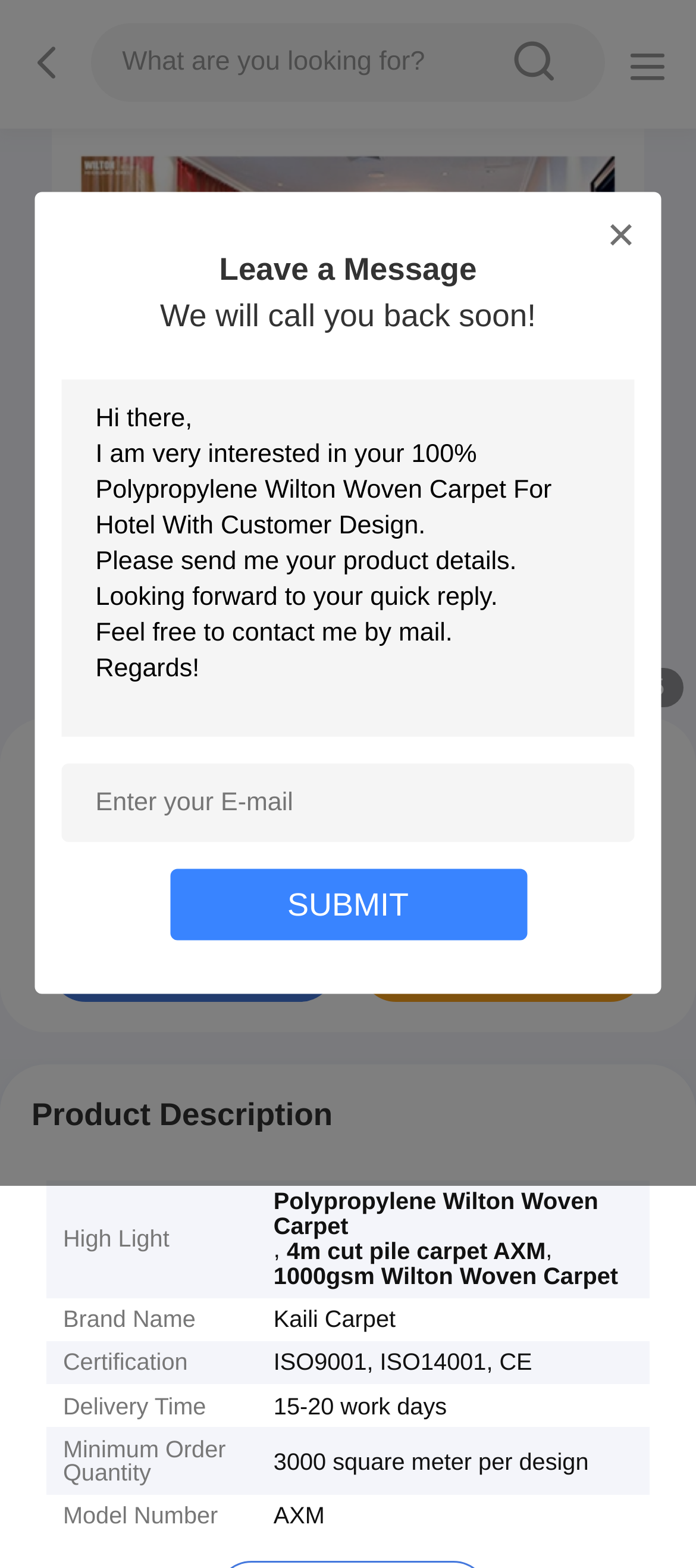Examine the image carefully and respond to the question with a detailed answer: 
What is the brand name of the product?

The brand name of the product is obtained from the table element with the text 'Brand Name' and its corresponding value 'Kaili Carpet' which is located in the product description section.